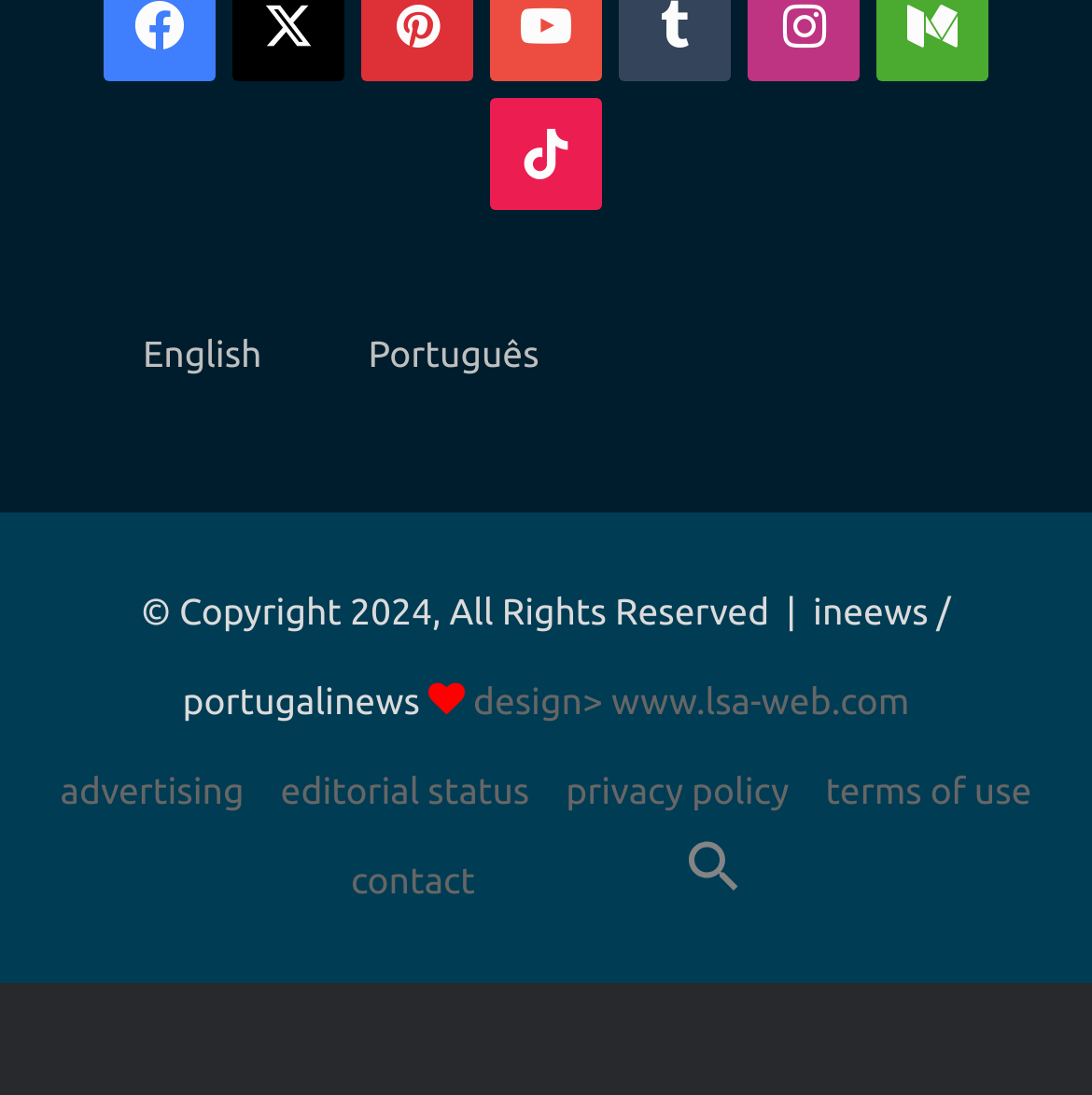Please provide the bounding box coordinates for the element that needs to be clicked to perform the instruction: "Go to companies page". The coordinates must consist of four float numbers between 0 and 1, formatted as [left, top, right, bottom].

[0.081, 0.569, 0.399, 0.666]